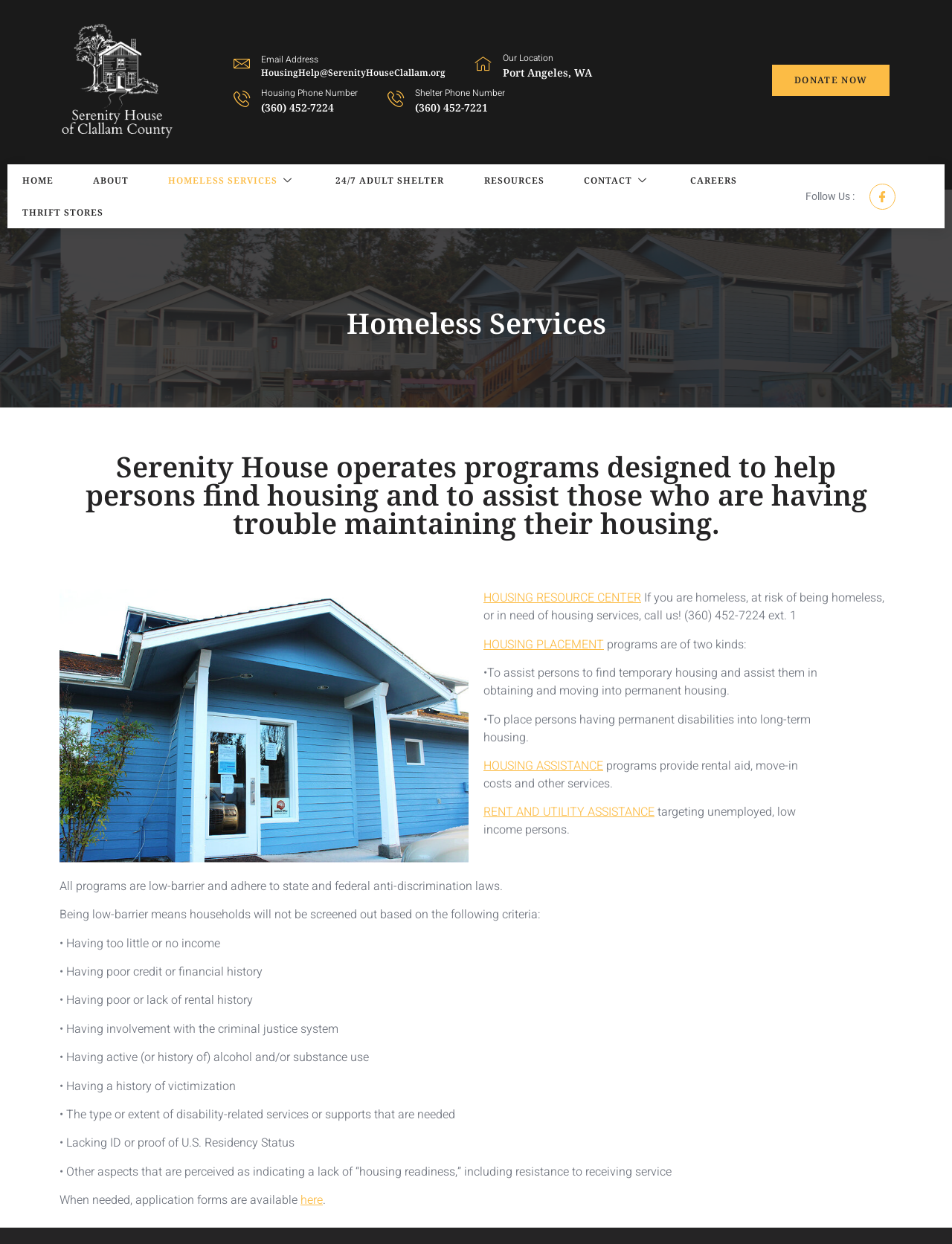Identify the bounding box coordinates of the clickable region to carry out the given instruction: "Follow on Facebook".

[0.913, 0.148, 0.941, 0.169]